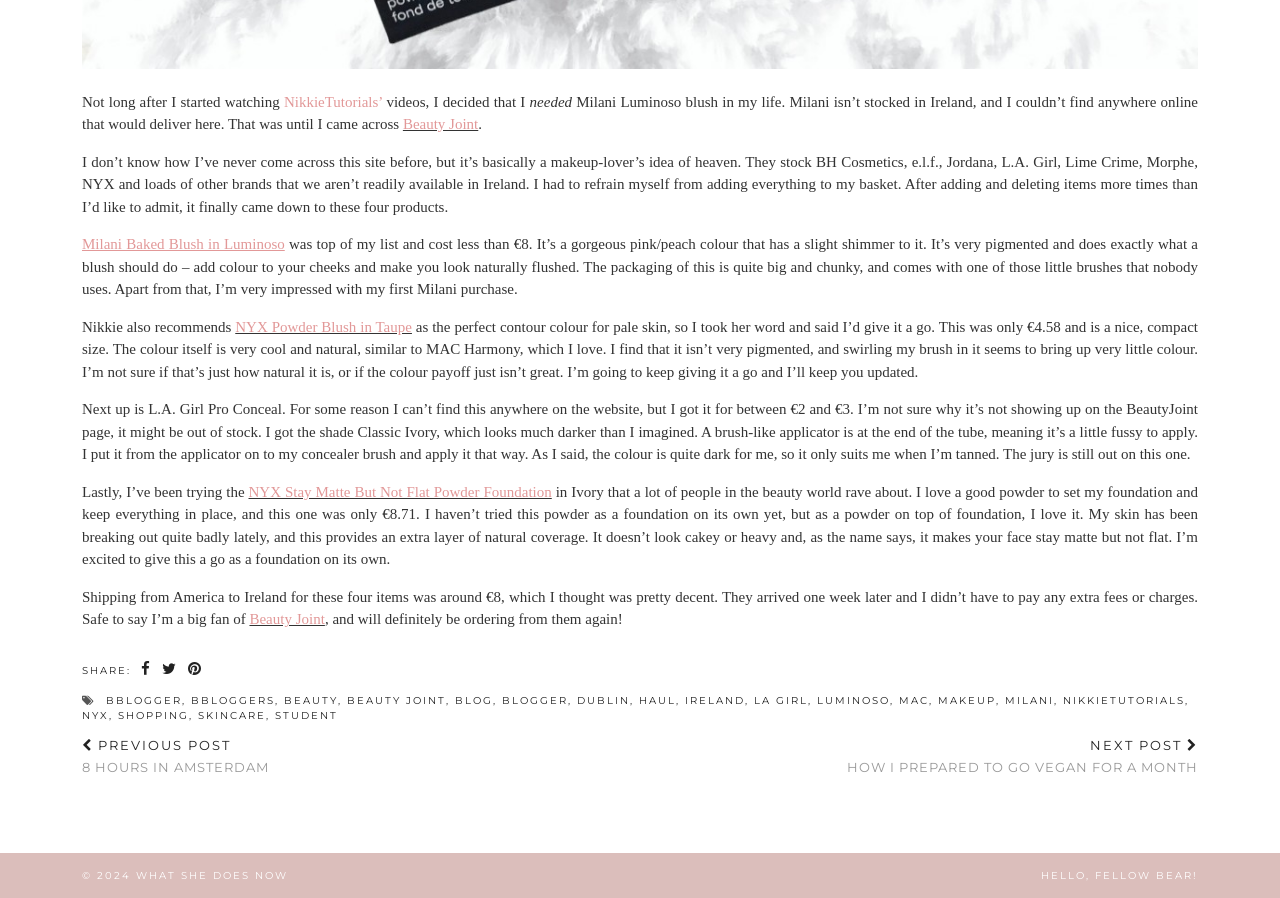Please pinpoint the bounding box coordinates for the region I should click to adhere to this instruction: "Click on the link to NYX Powder Blush in Taupe".

[0.184, 0.355, 0.322, 0.373]